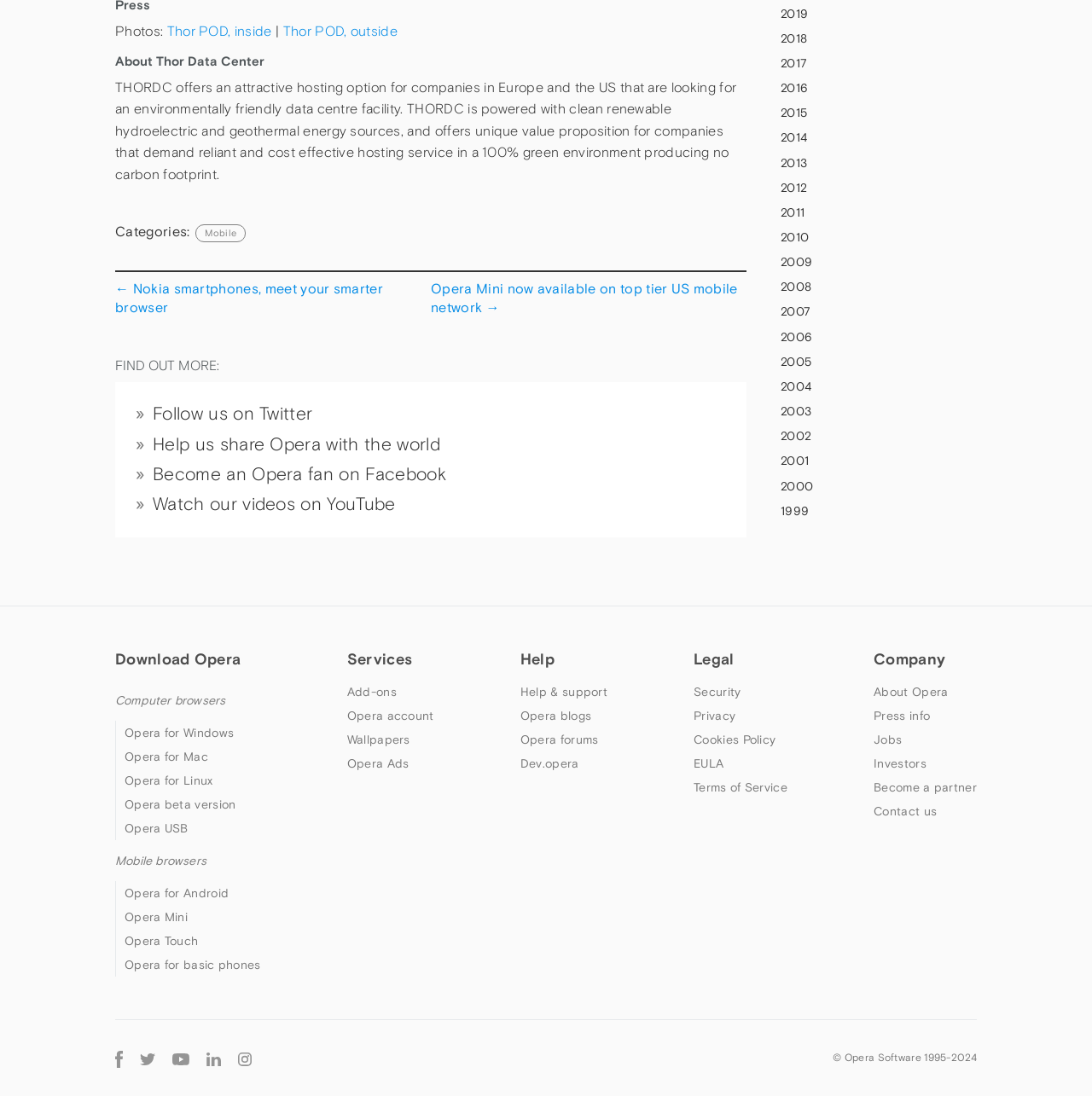Please specify the bounding box coordinates for the clickable region that will help you carry out the instruction: "Visit the About page".

None